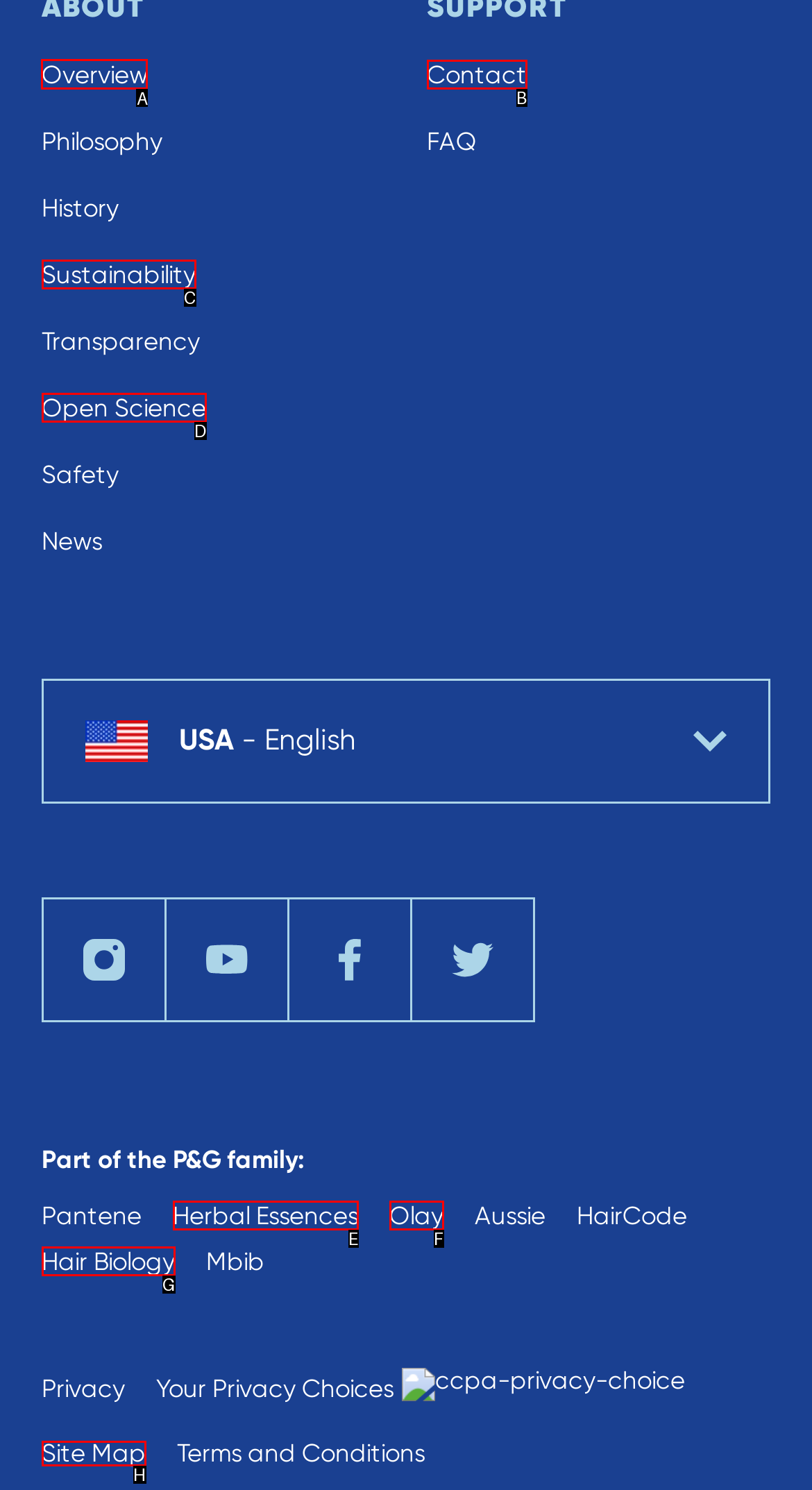Point out the UI element to be clicked for this instruction: Click on Overview. Provide the answer as the letter of the chosen element.

A